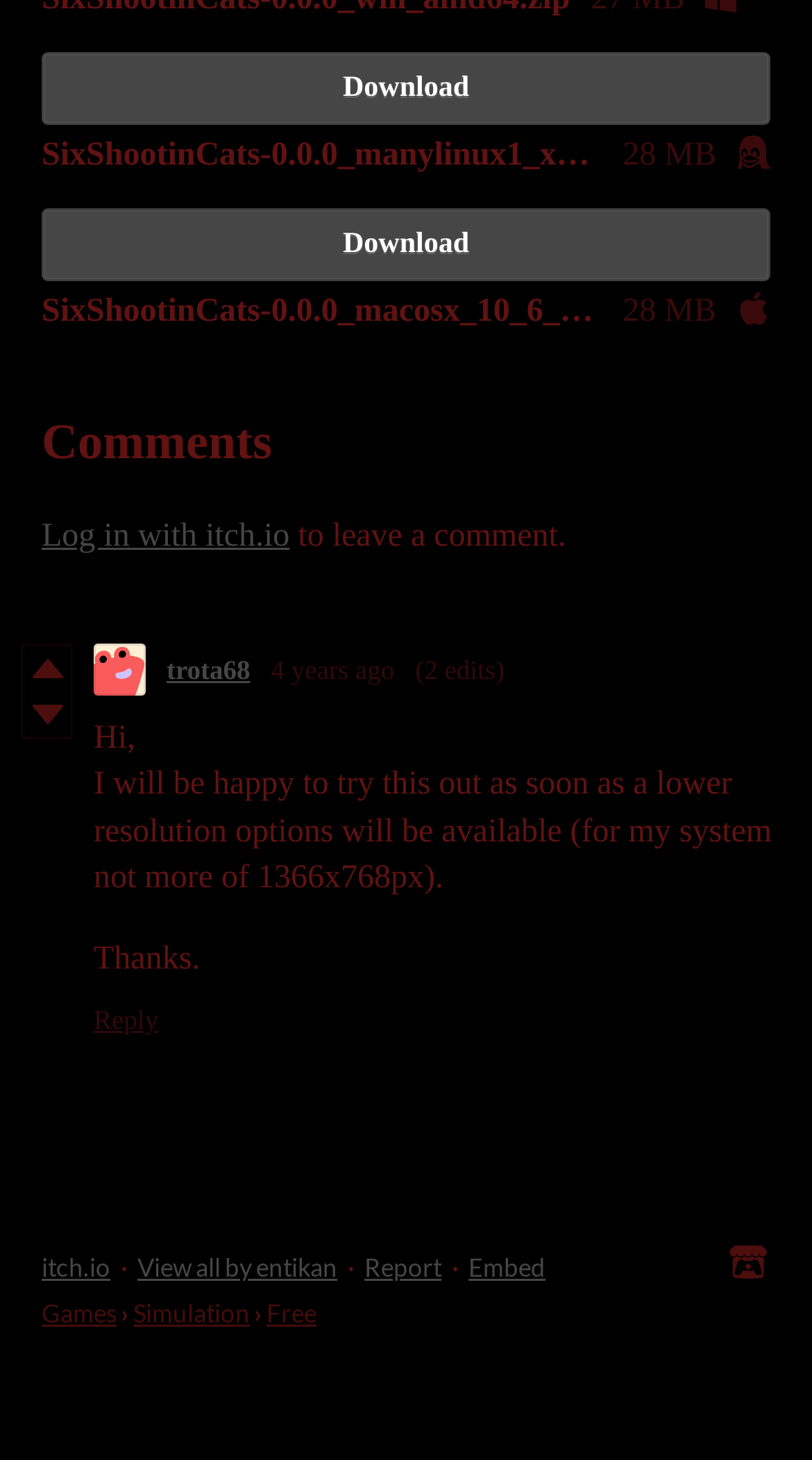What is the username of the user who commented 'Hi, I will be happy to try this out as soon as a lower resolution options will be available (for my system not more of 1366x768px).'?
Please answer the question with a detailed response using the information from the screenshot.

I found the username by looking at the text above the comment, which is a link with the text 'trota68'.